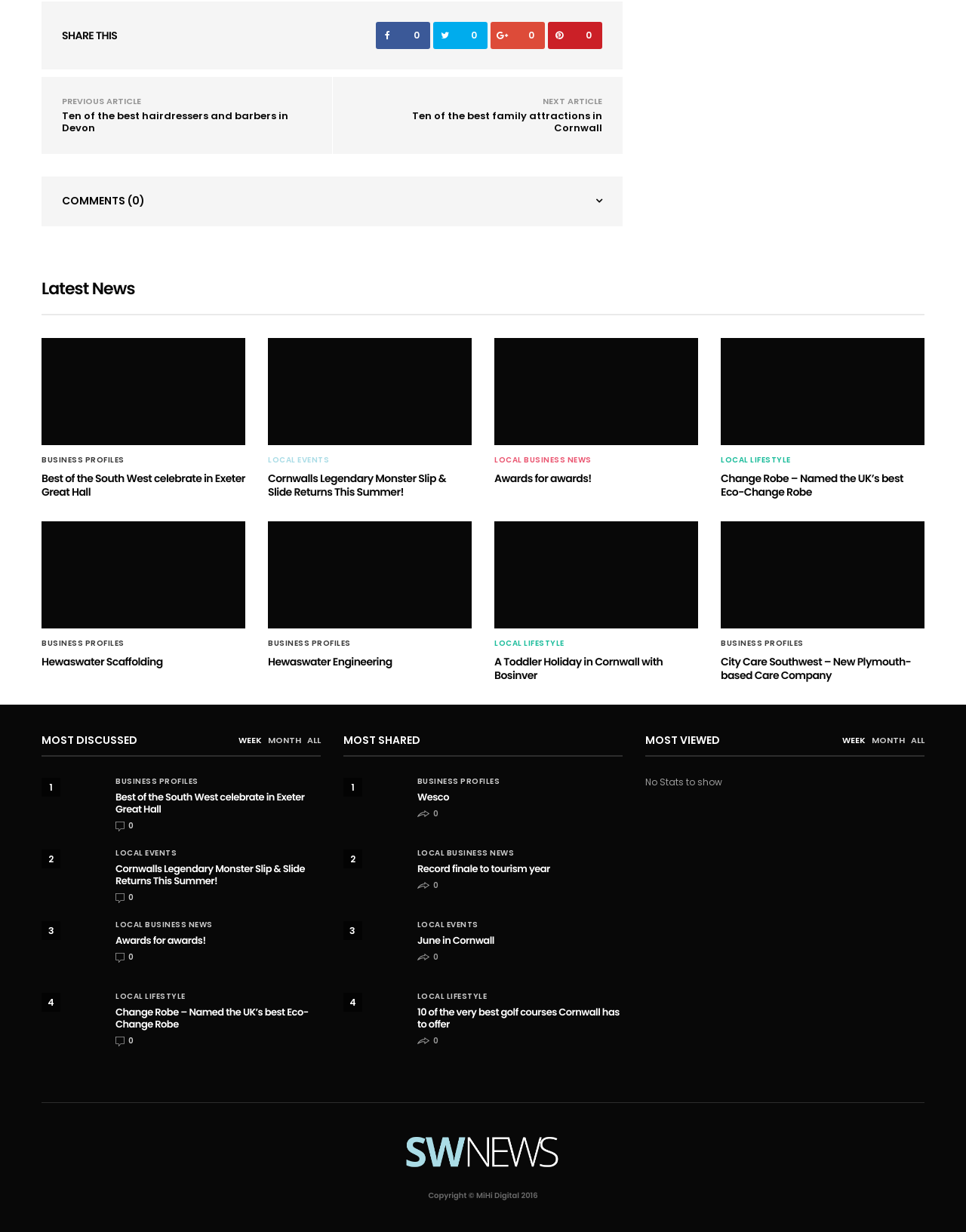What is the title of the first article?
Using the image, answer in one word or phrase.

Best of the South West celebrate in Exeter Great Hall